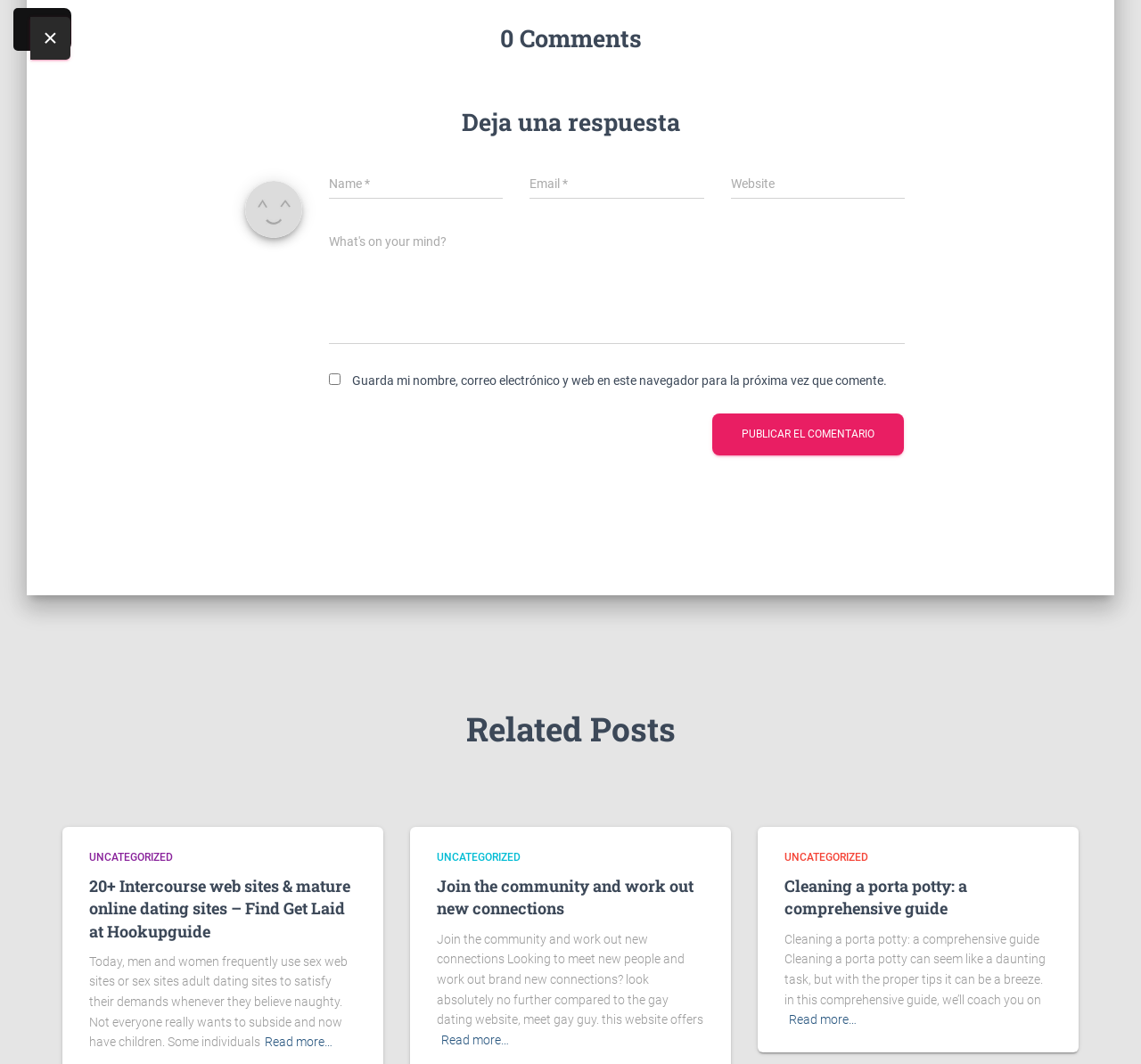What is the function of the checkbox?
Provide an in-depth answer to the question, covering all aspects.

The checkbox is labeled 'Guarda mi nombre, correo electrónico y web en este navegador para la próxima vez que comente.', which translates to 'Save my name, email, and website in this browser for the next time I comment.' This suggests that the checkbox is used to save the user's comment information for future use.